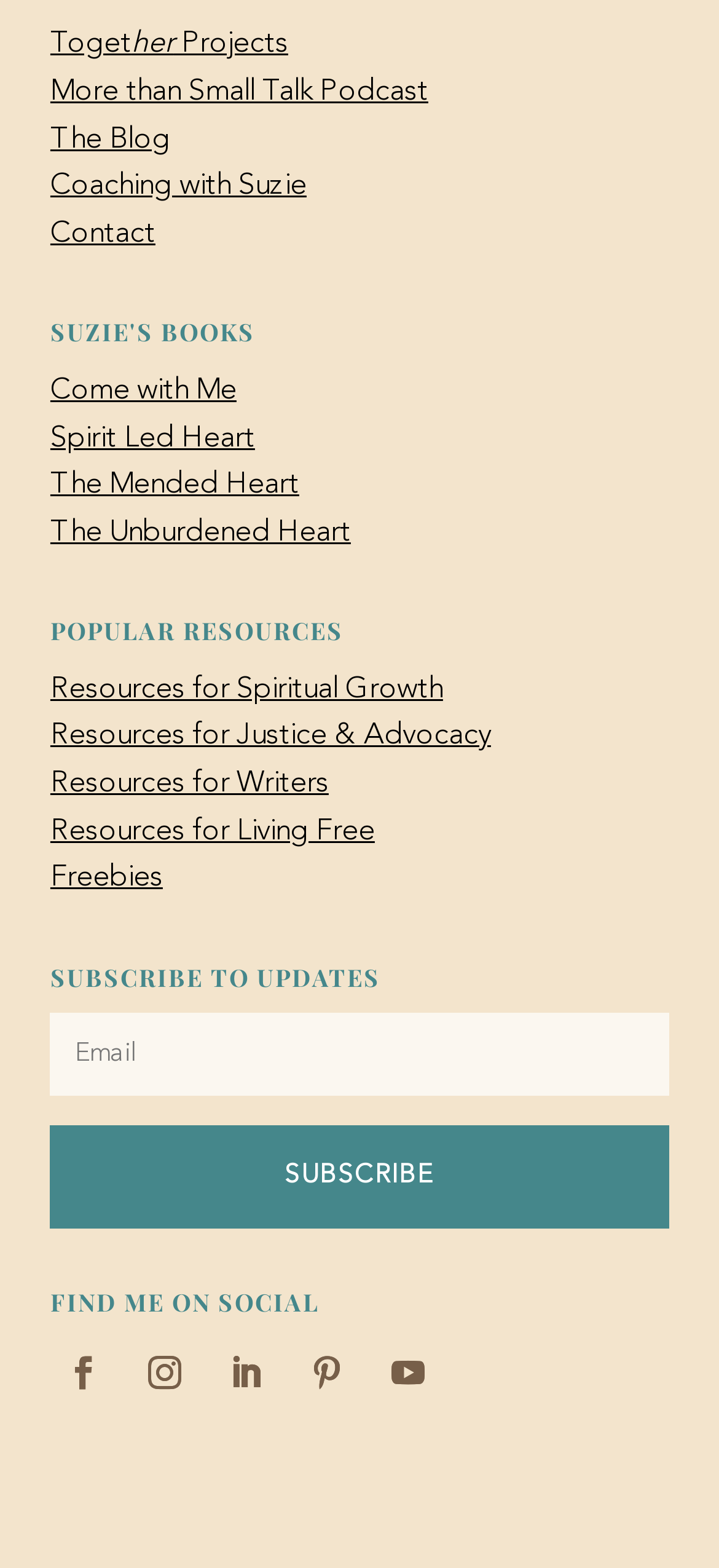Determine the bounding box coordinates of the clickable region to follow the instruction: "Find Suzie on Facebook".

[0.408, 0.854, 0.501, 0.896]